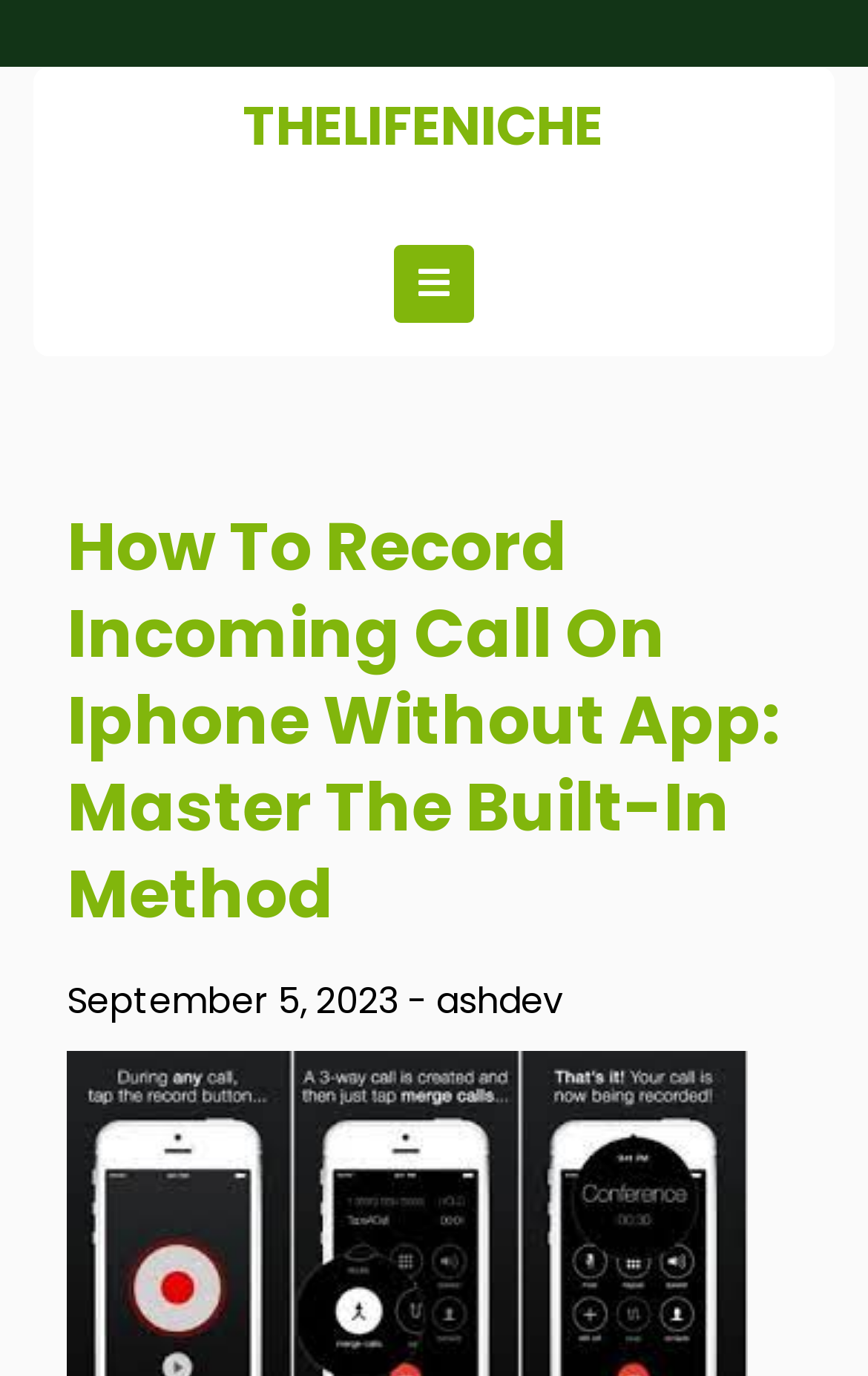What is the title or heading displayed on the webpage?

How To Record Incoming Call On Iphone Without App: Master The Built-In Method